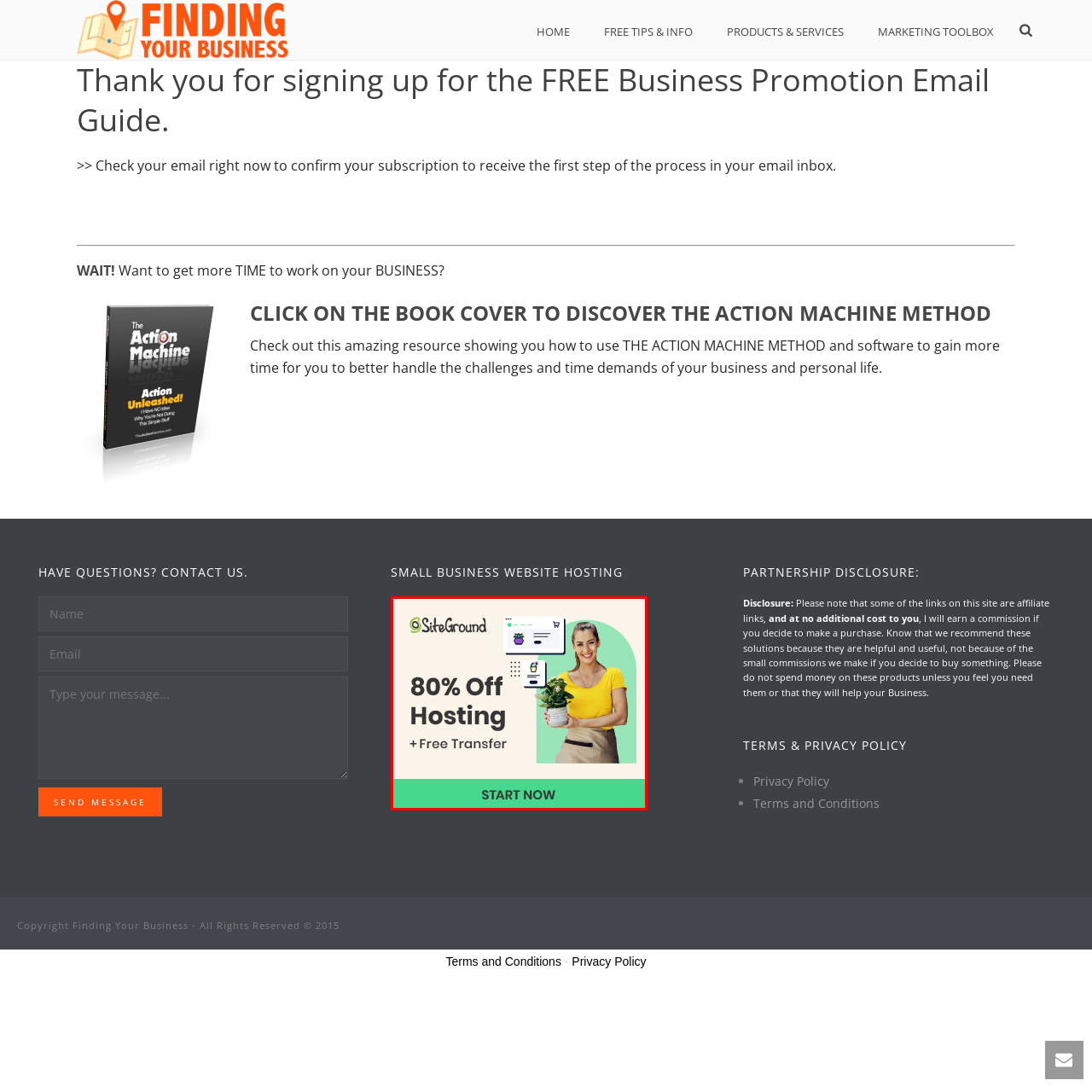What is the main offer announced in the text?
Inspect the image within the red bounding box and respond with a detailed answer, leveraging all visible details.

The prominent text in the image announces a special offer from SiteGround, which is '80% Off Hosting + Free Transfer'. This offer is highlighted to attract small business owners and individuals looking to enhance their online presence with reliable hosting solutions.